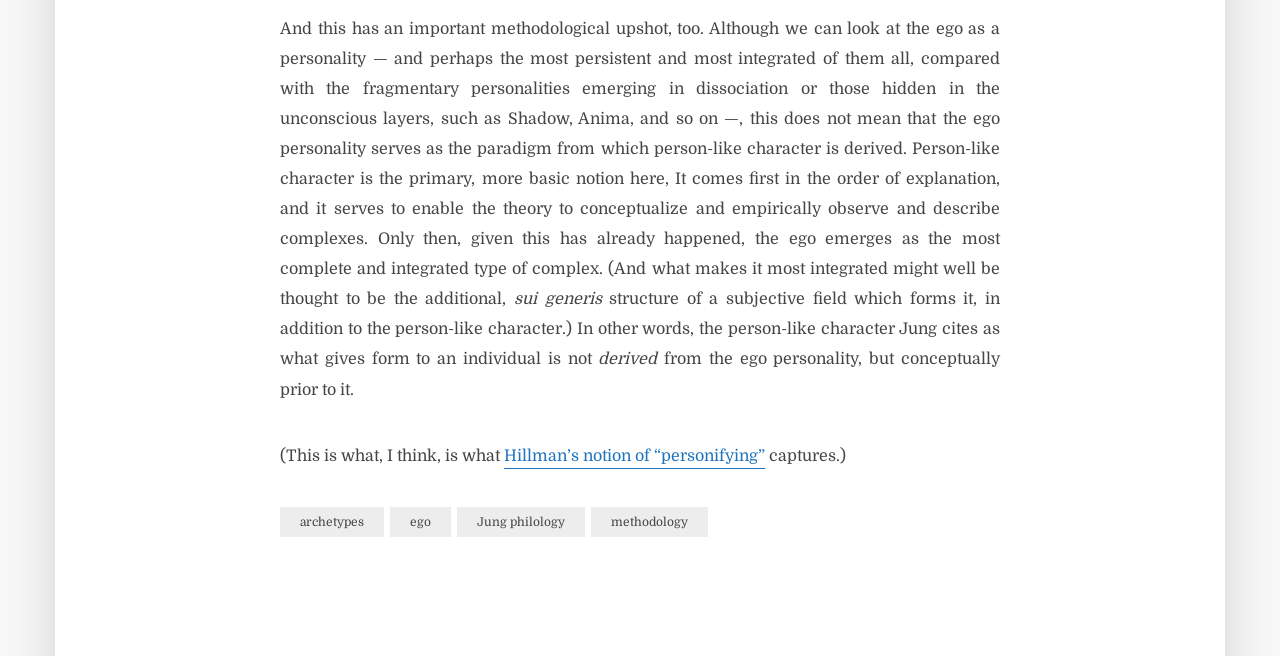From the image, can you give a detailed response to the question below:
What is the author's tone in this text?

The text is written in a formal, academic tone, with complex sentences and technical vocabulary. The author appears to be presenting a scholarly or philosophical discussion of Jung's theory, rather than a personal or emotional perspective.